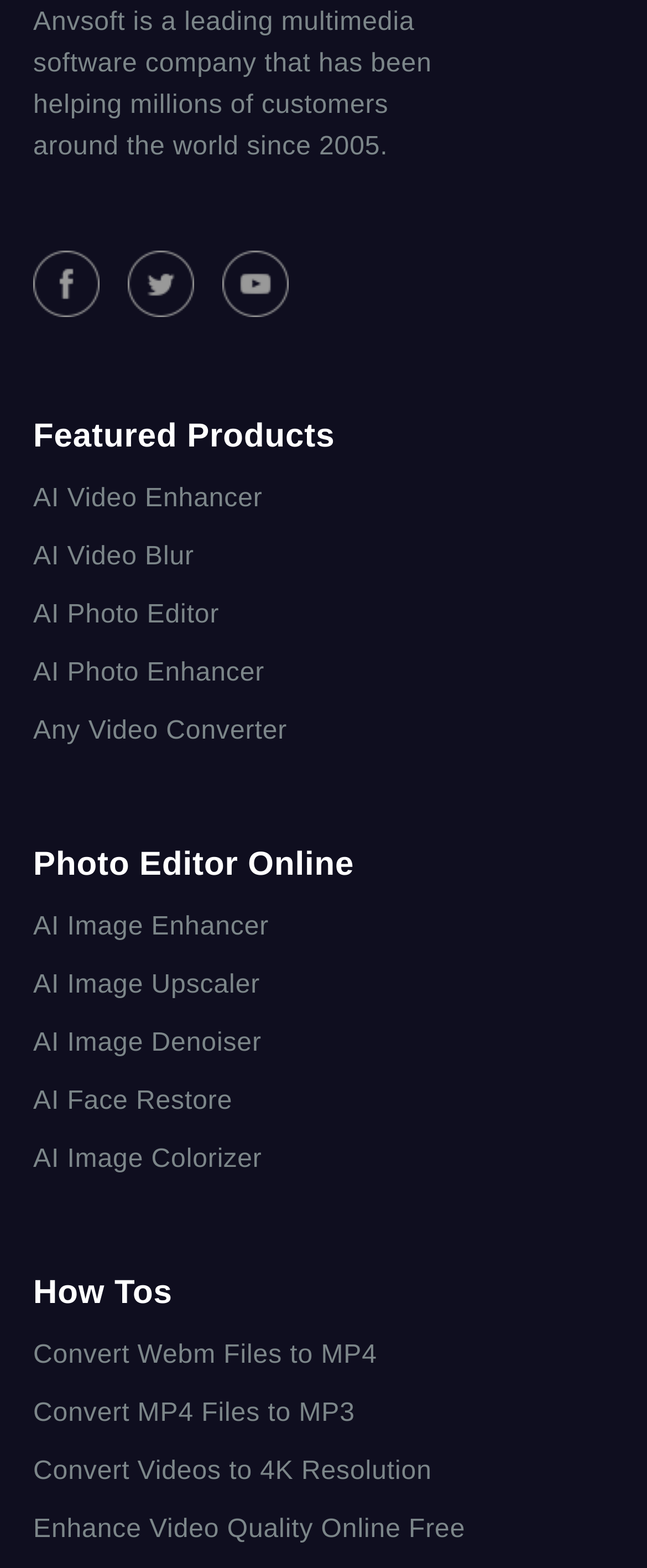Give a short answer using one word or phrase for the question:
How many links are there under the 'Photo Editor Online' heading?

5